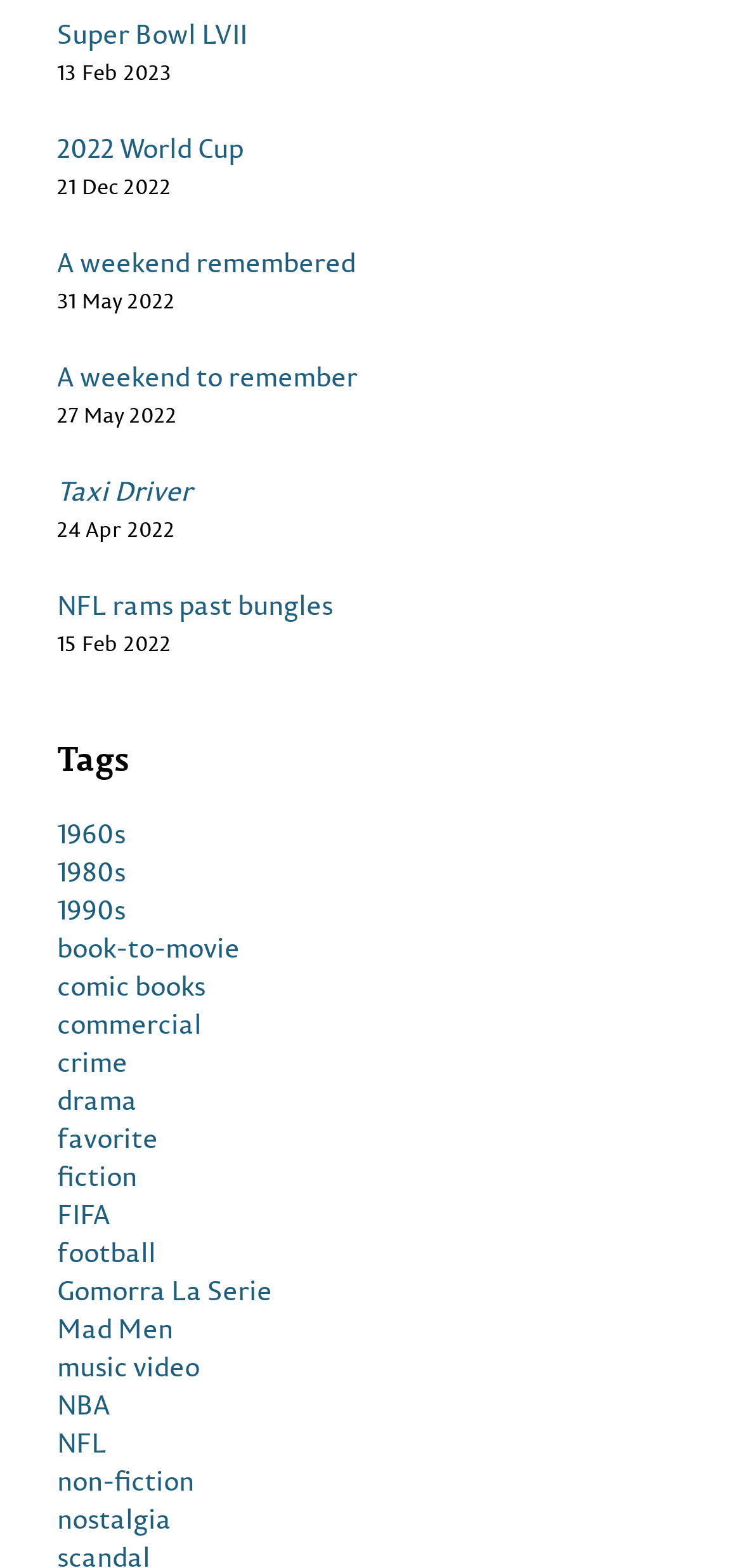Identify the bounding box coordinates for the element you need to click to achieve the following task: "Explore NFL". The coordinates must be four float values ranging from 0 to 1, formatted as [left, top, right, bottom].

[0.077, 0.908, 0.949, 0.932]